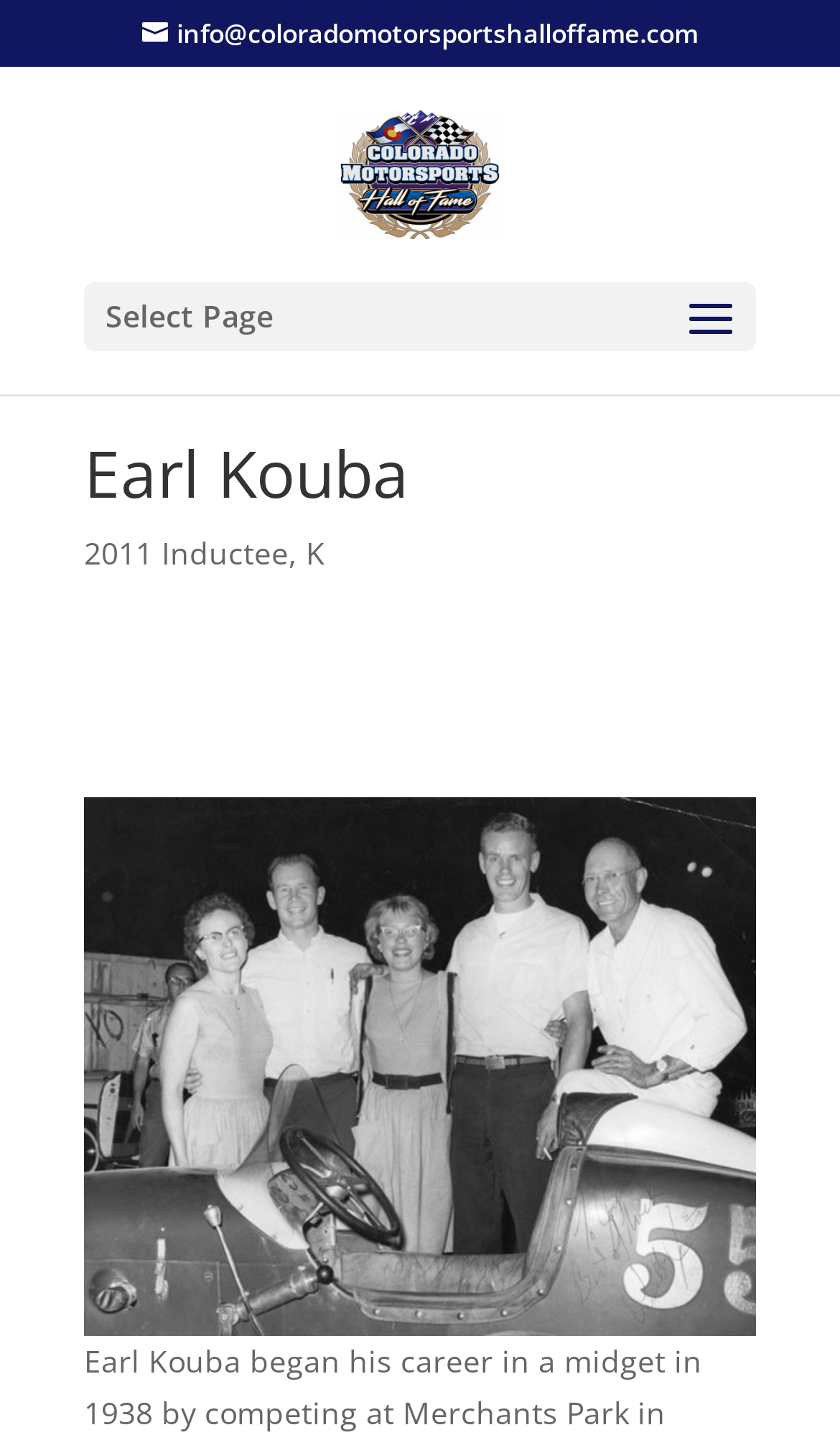Based on the image, give a detailed response to the question: What is the name of the hall of fame?

The name of the hall of fame can be found in the link element, which is 'Colorado Motorsports Hall of Fame'. This link is located at the top of the webpage, indicating that the webpage is about Earl Kouba, an inductee of the Colorado Motorsports Hall of Fame.